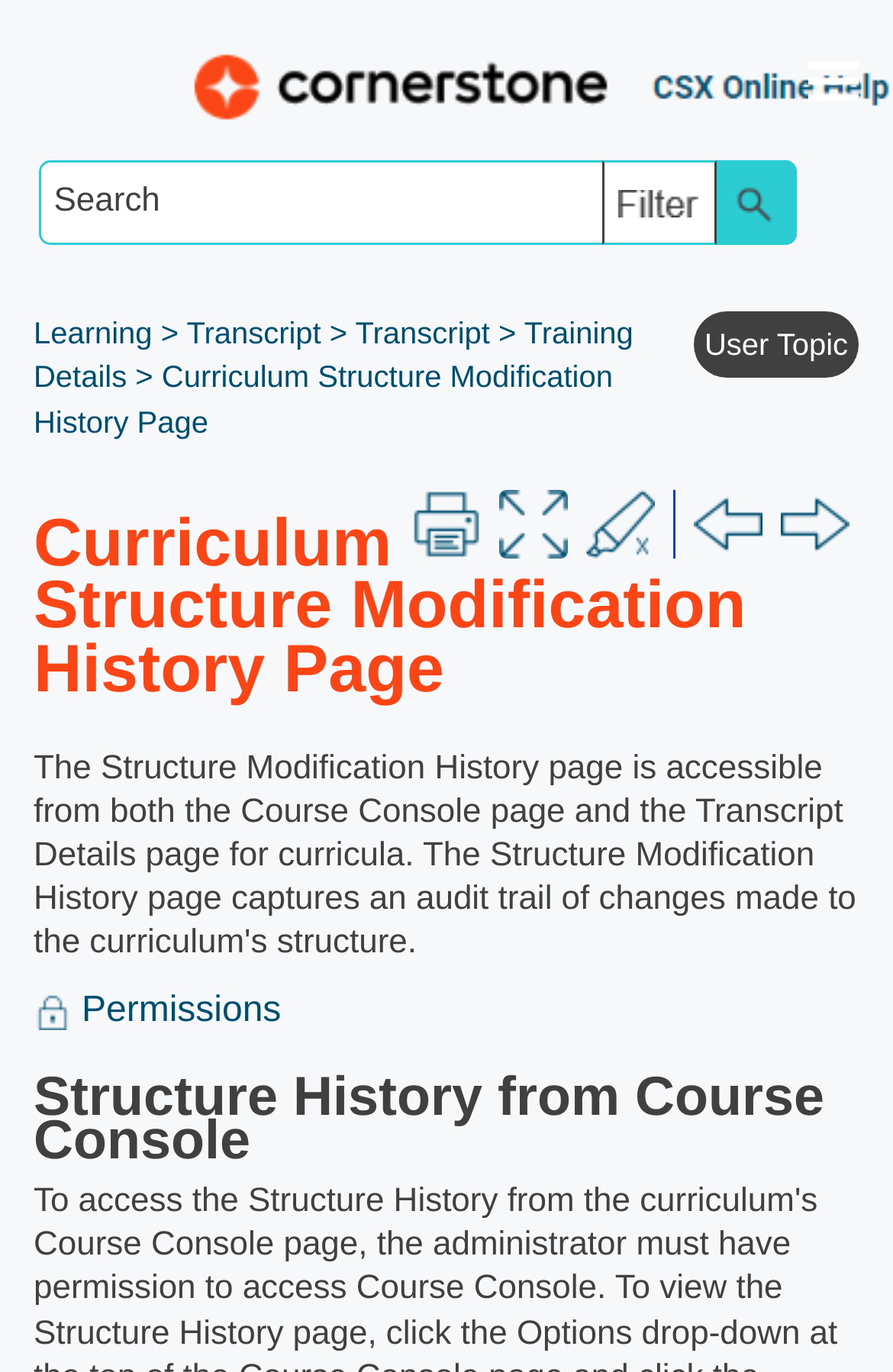Identify the bounding box for the described UI element: "Submit Search".

[0.802, 0.117, 0.892, 0.178]